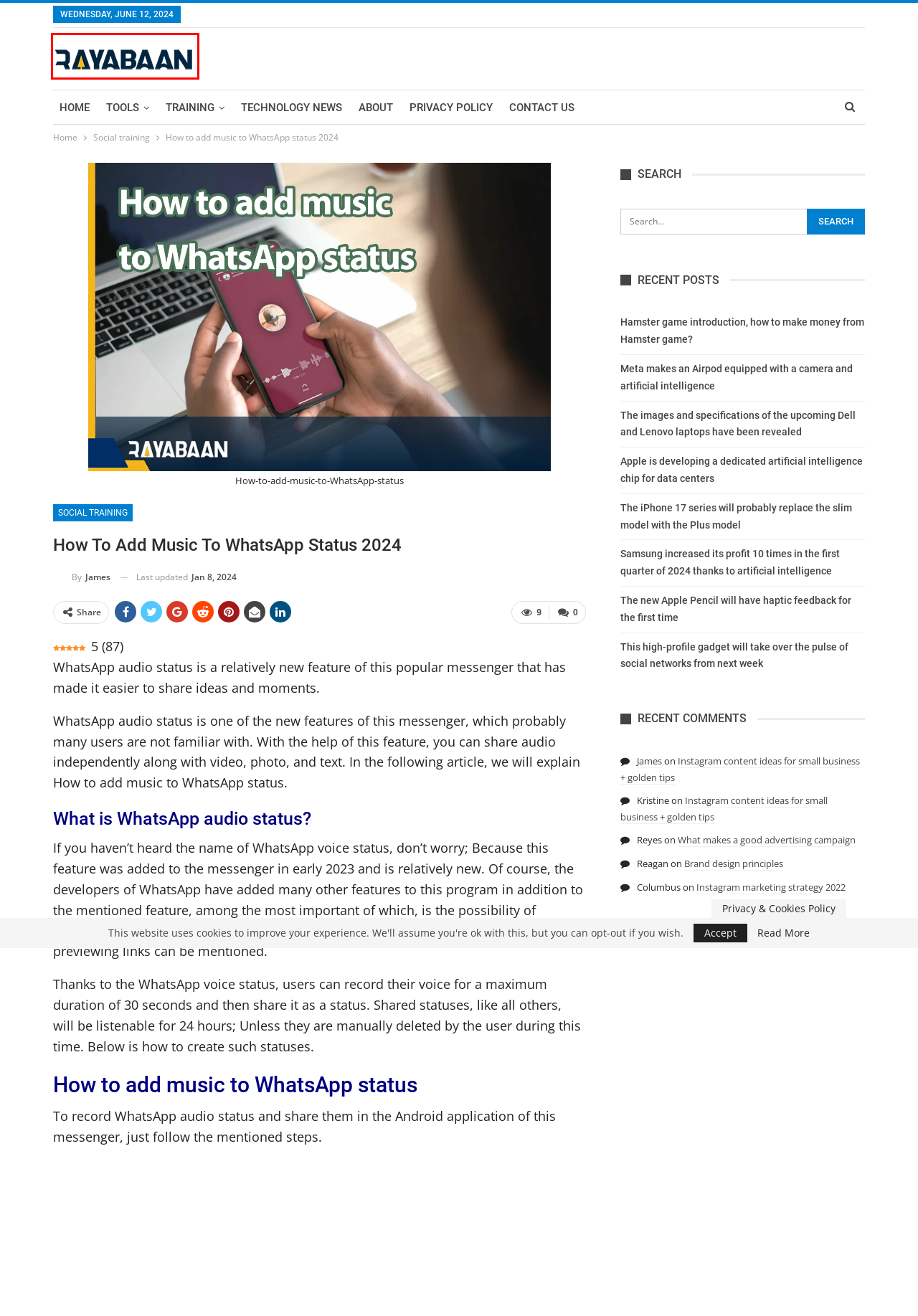Given a screenshot of a webpage featuring a red bounding box, identify the best matching webpage description for the new page after the element within the red box is clicked. Here are the options:
A. Digital Marketing And Social Media Training - Rayabaan
B. Instagram Marketing Strategy 2022 Rayabaan
C. Contact Us - Rayabaan Journal
D. Meta Makes An Airpod Equipped With A Camera And Artificial Intelligence Rayabaan
E. Privacy Policy - Rayabaan Journal
F. Apple Is Developing A Dedicated Artificial Intelligence Chip For Data Centers Rayabaan
G. Hamster Game Introduction, How To Make Money From Hamster Game?
H. James, نویسنده در Rayabaan Journal

A